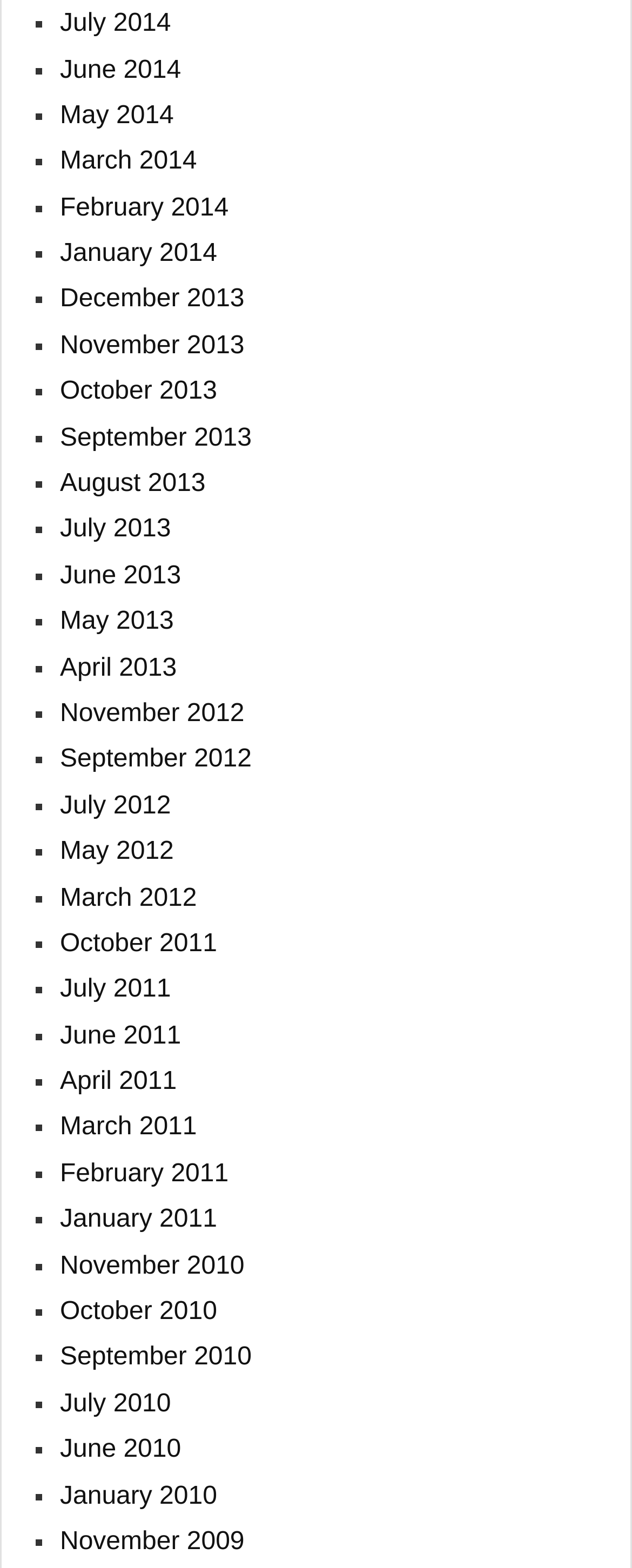Find the bounding box coordinates for the area that must be clicked to perform this action: "View July 2014 archives".

[0.095, 0.006, 0.271, 0.024]